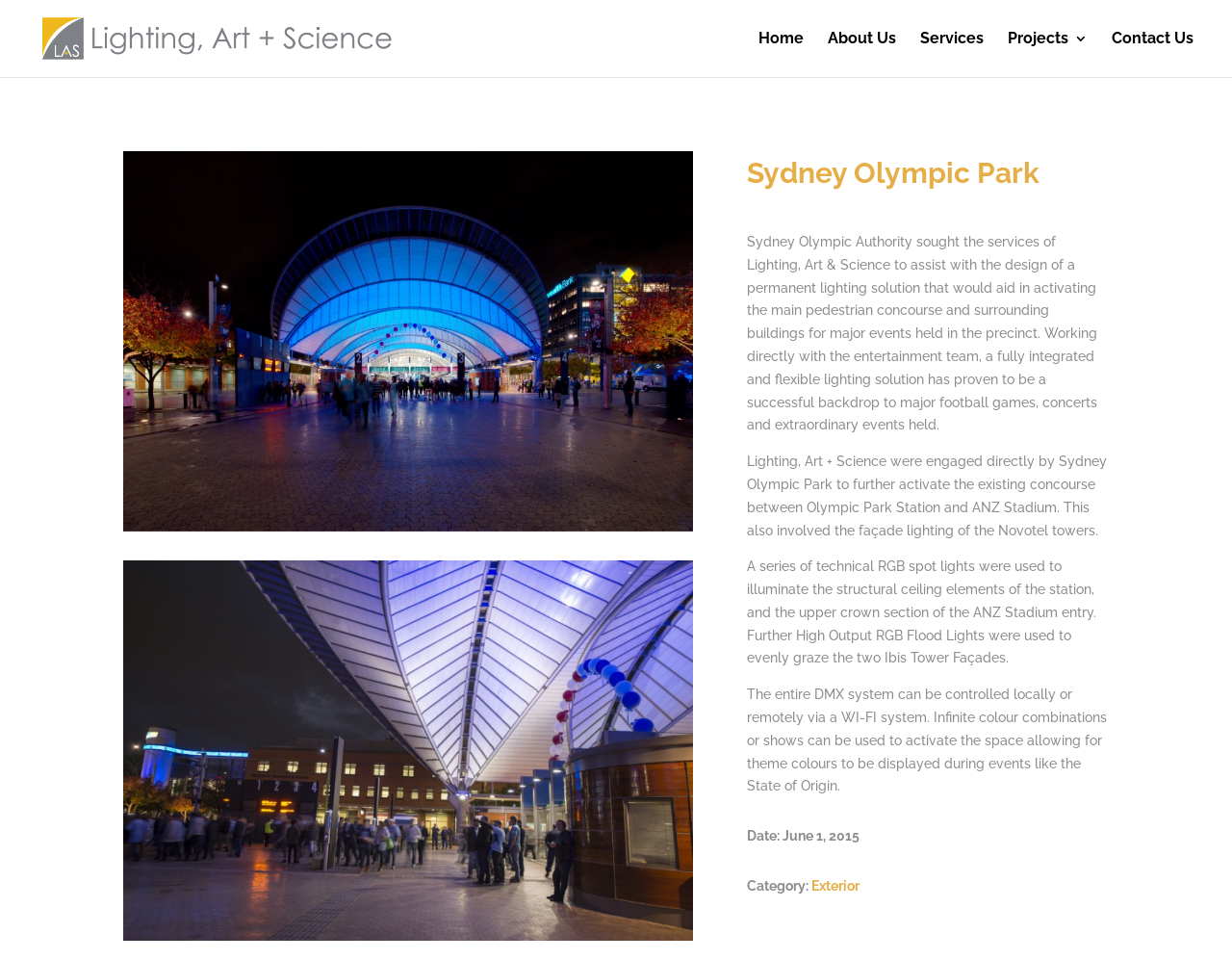Mark the bounding box of the element that matches the following description: "alt="Lighting, Art + Science"".

[0.034, 0.031, 0.318, 0.047]